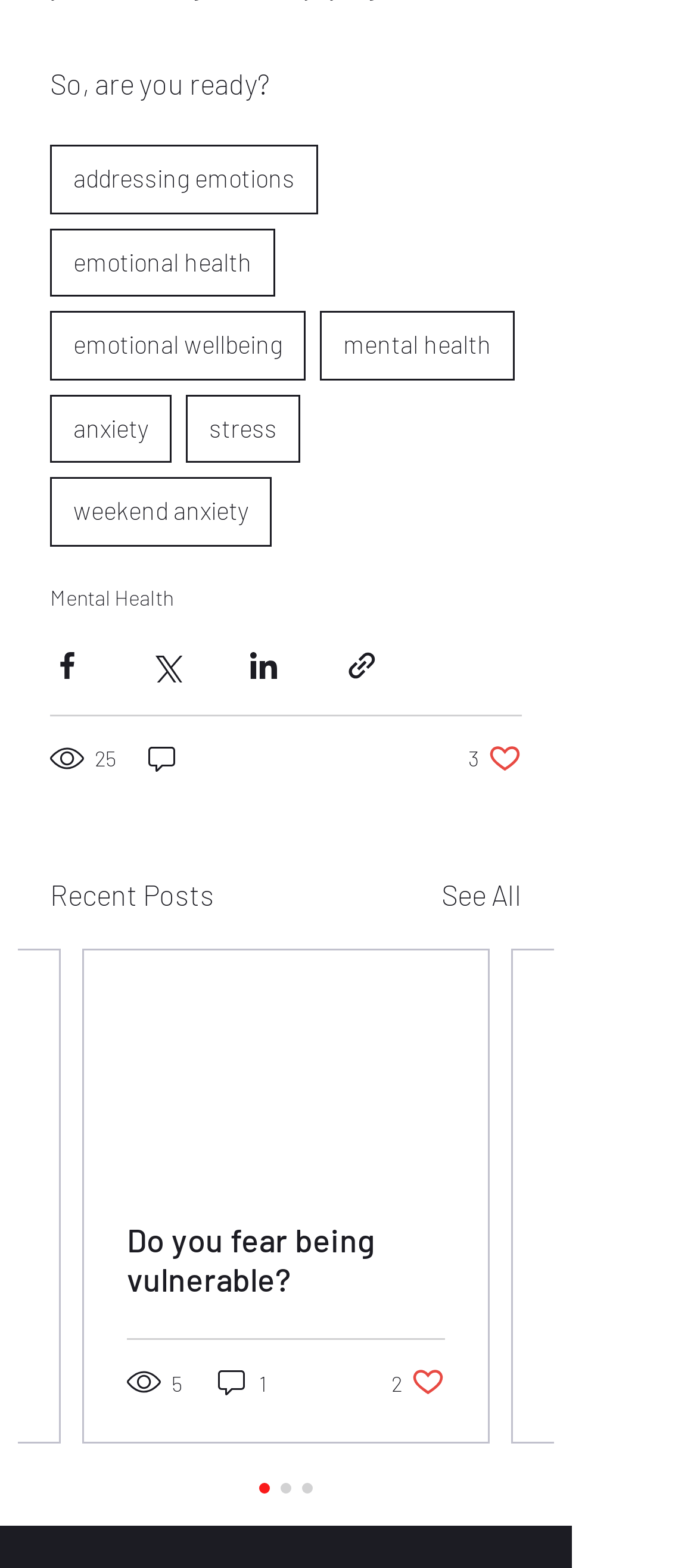Given the element description: "stress", predict the bounding box coordinates of this UI element. The coordinates must be four float numbers between 0 and 1, given as [left, top, right, bottom].

[0.267, 0.251, 0.431, 0.295]